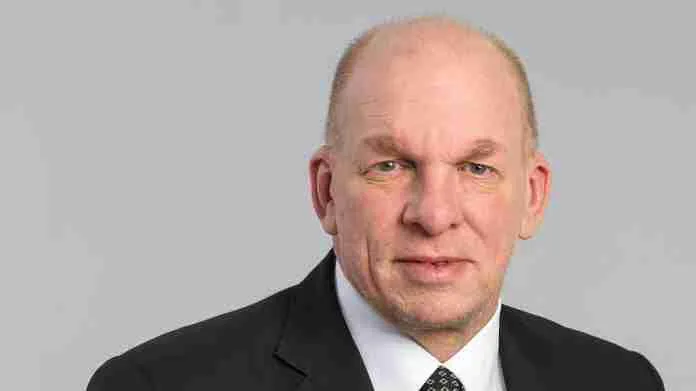Describe all the visual components present in the image.

The image features Stefan Engel, Lenovo’s Vice President and General Manager of Visuals Business. In the portrait, he is dressed in a formal black suit with a white shirt and a patterned tie, exuding a professional demeanor. The background is a simple grey, which focuses the viewer's attention on Engel's confident expression and leadership presence. This image accompanies an article discussing Lenovo’s innovative technology, specifically the 'Tiny-in-One' monitors that aim to enhance workplace efficiency and modular design. Engel elaborates on the need for elegance and functionality in modern devices, addressing current trends in the workplace.